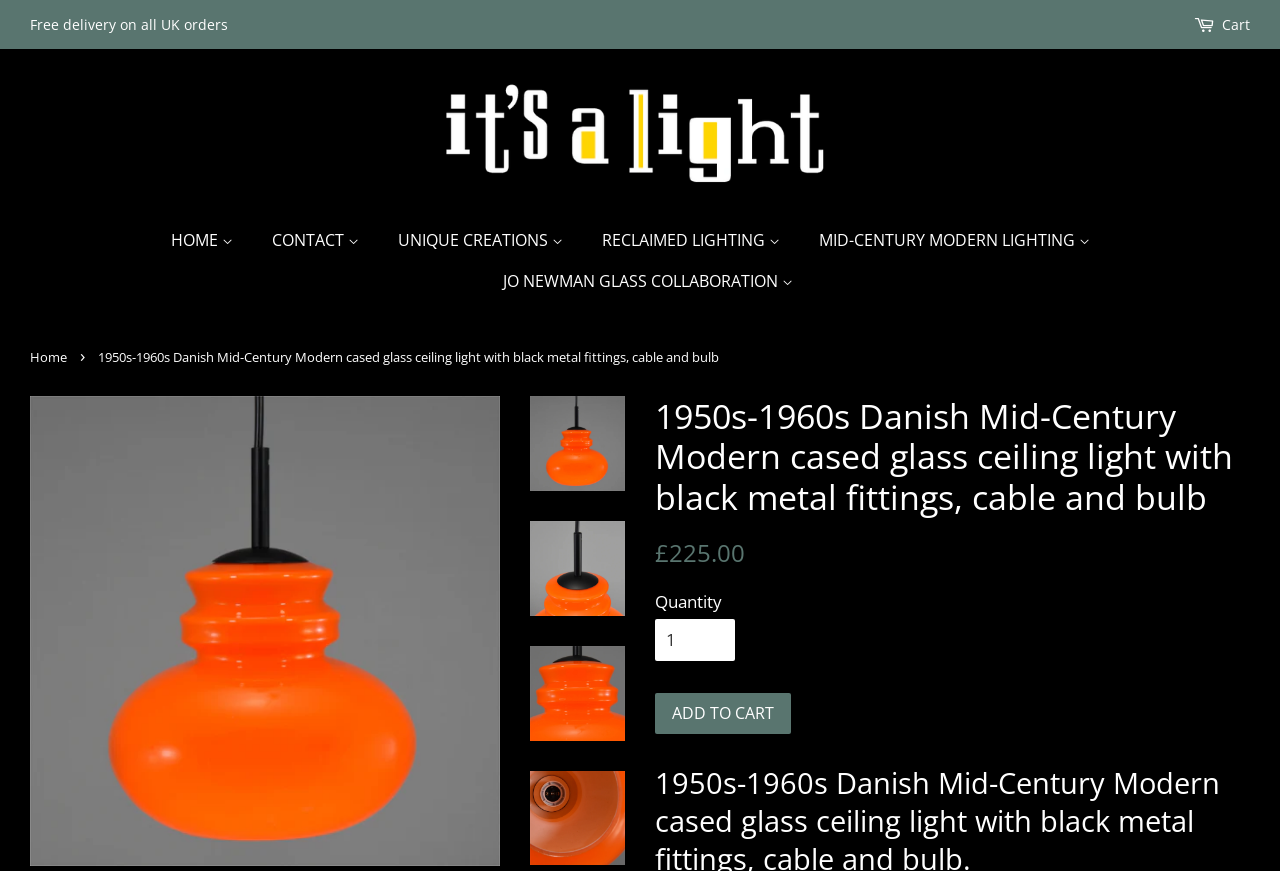Identify the bounding box for the described UI element. Provide the coordinates in (top-left x, top-left y, bottom-right x, bottom-right y) format with values ranging from 0 to 1: PLUG-IN WALL LIGHTS

[0.299, 0.385, 0.463, 0.427]